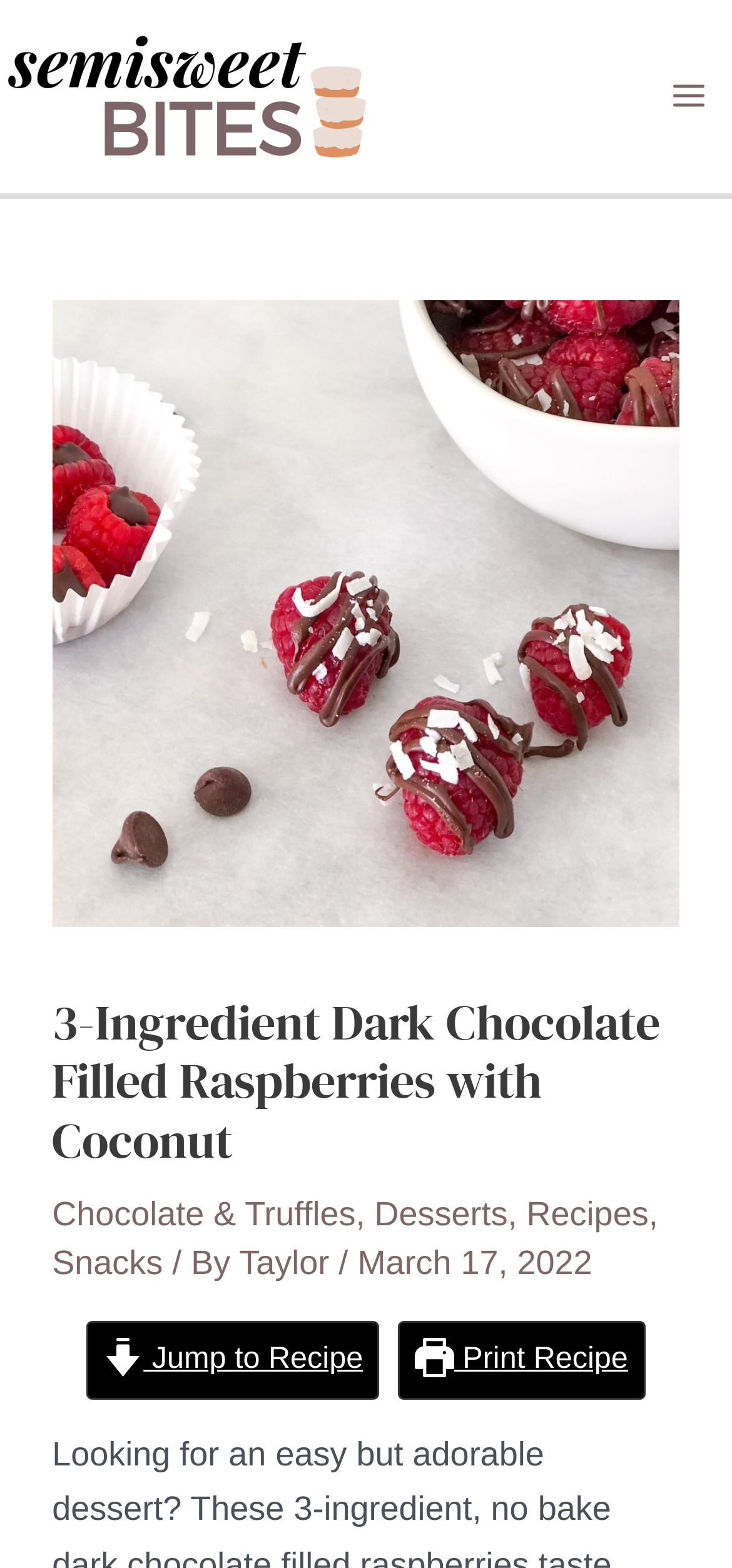Using the webpage screenshot and the element description alt="transparent semisweet bites long logo", determine the bounding box coordinates. Specify the coordinates in the format (top-left x, top-left y, bottom-right x, bottom-right y) with values ranging from 0 to 1.

[0.0, 0.048, 0.513, 0.072]